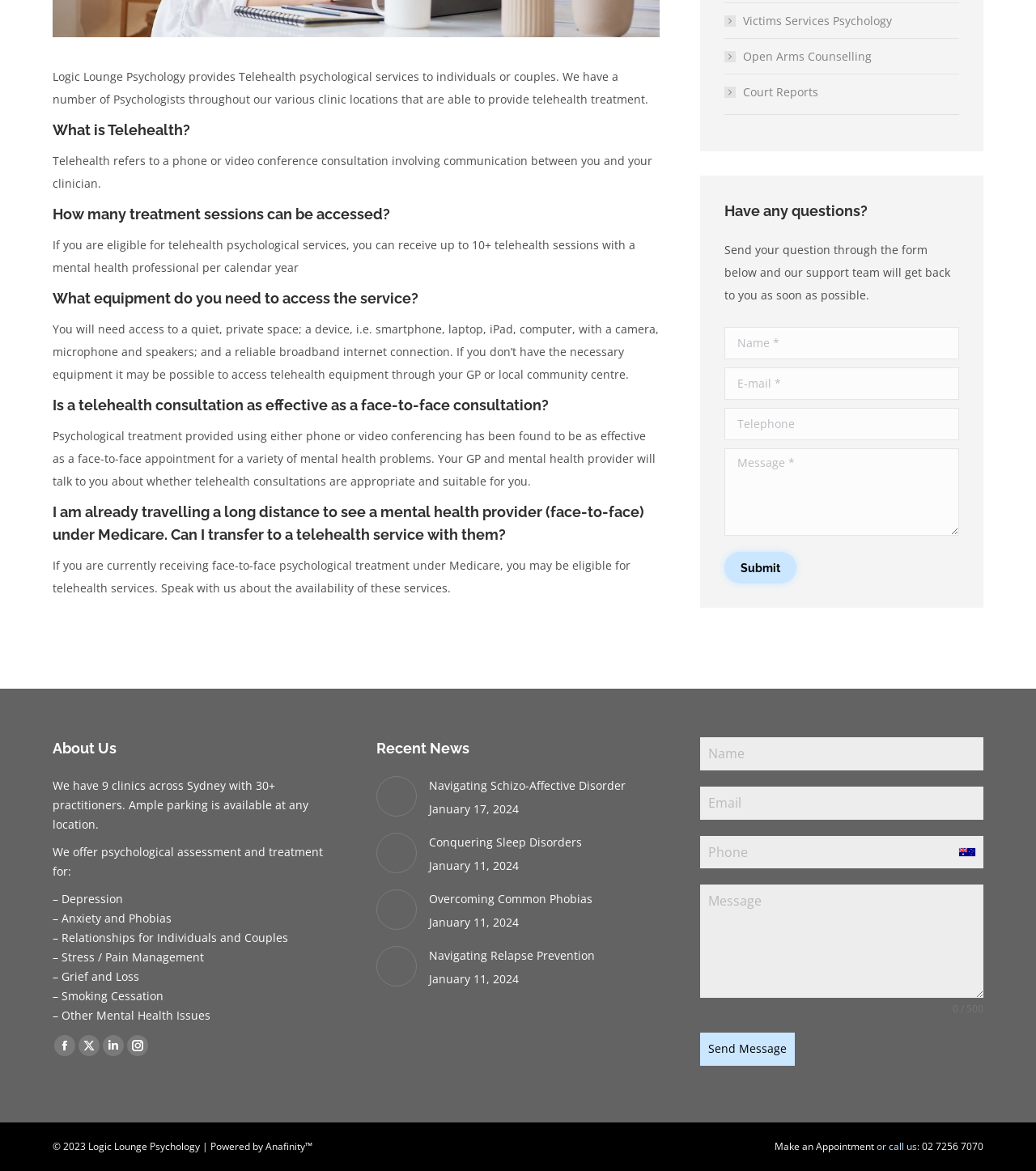Find the bounding box of the element with the following description: "Cryptocurrencies News". The coordinates must be four float numbers between 0 and 1, formatted as [left, top, right, bottom].

None